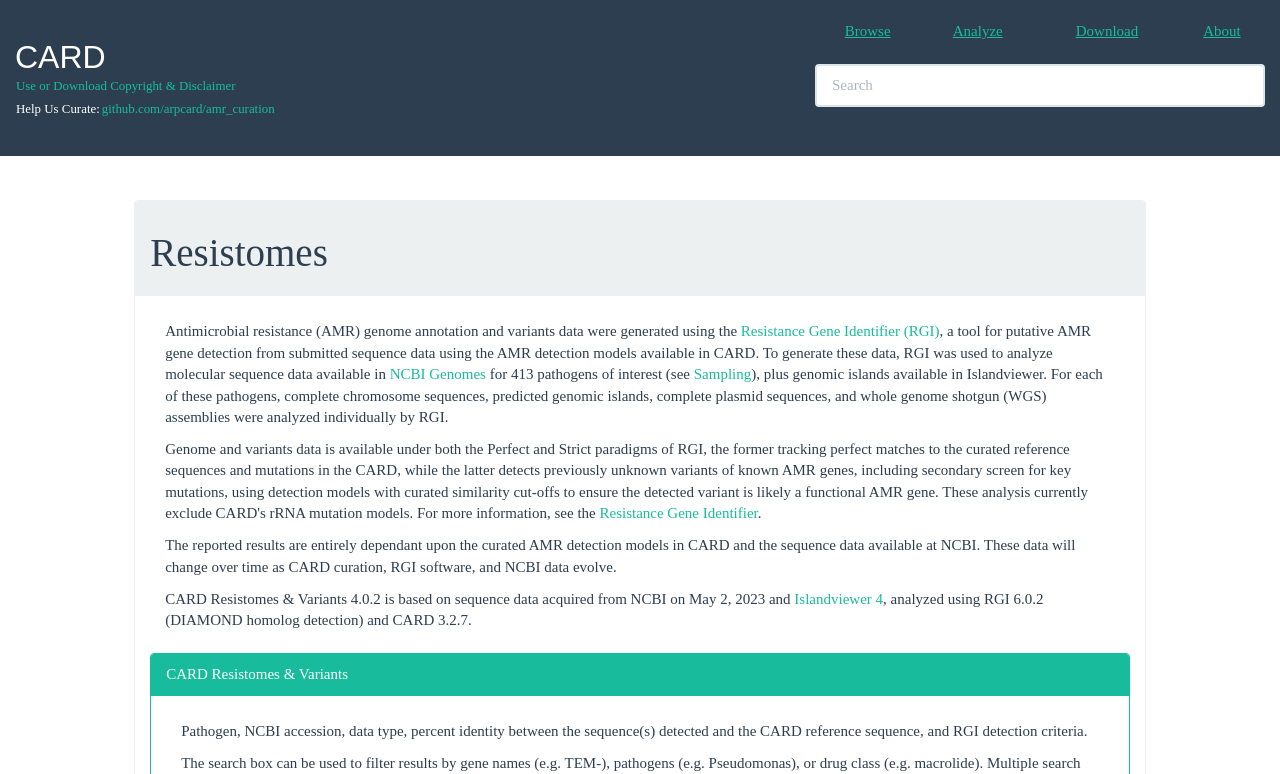Provide the bounding box coordinates of the section that needs to be clicked to accomplish the following instruction: "Visit the Resistance Gene Identifier page."

[0.579, 0.418, 0.734, 0.438]